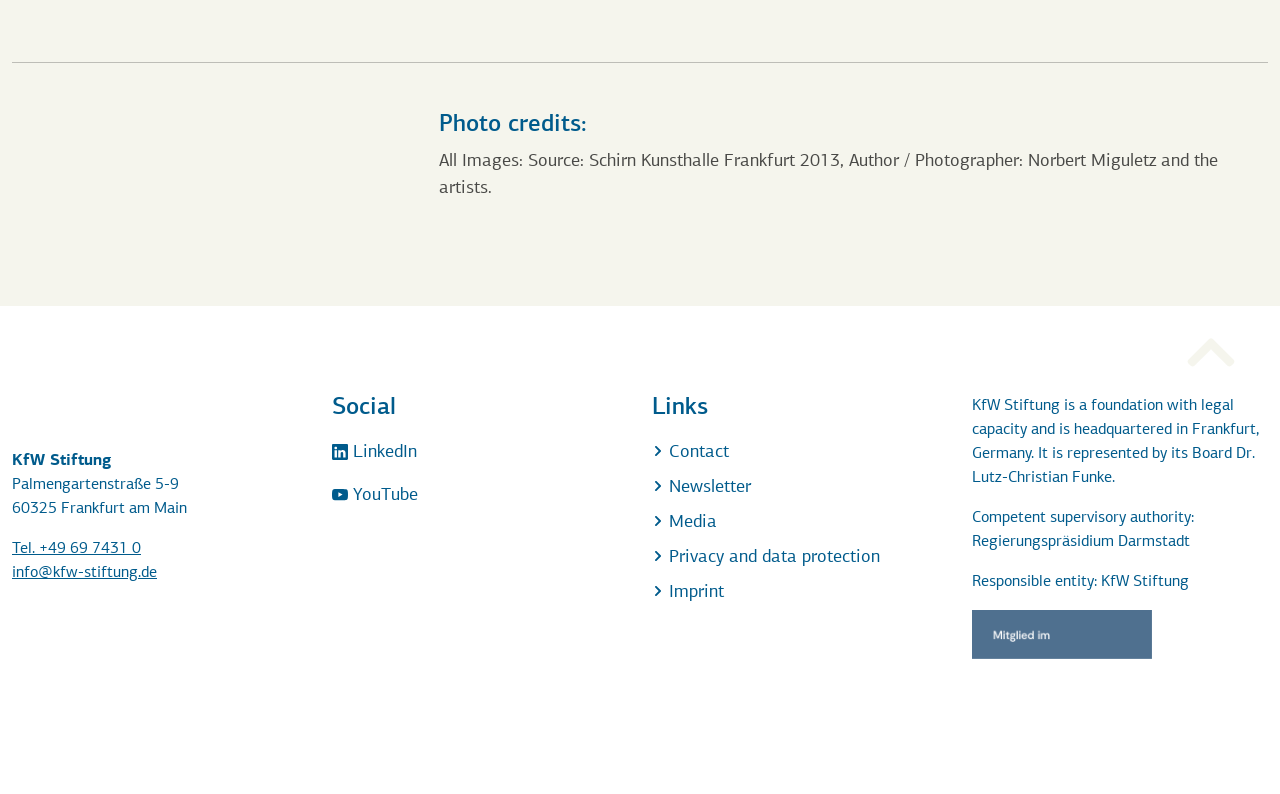How many links are available under 'Links'?
Provide a detailed answer to the question, using the image to inform your response.

The links under 'Links' can be found in the middle of the webpage, where it is written as 'Links' and has five links, 'Contact', 'Newsletter', 'Media', 'Privacy and data protection', and 'Imprint'.